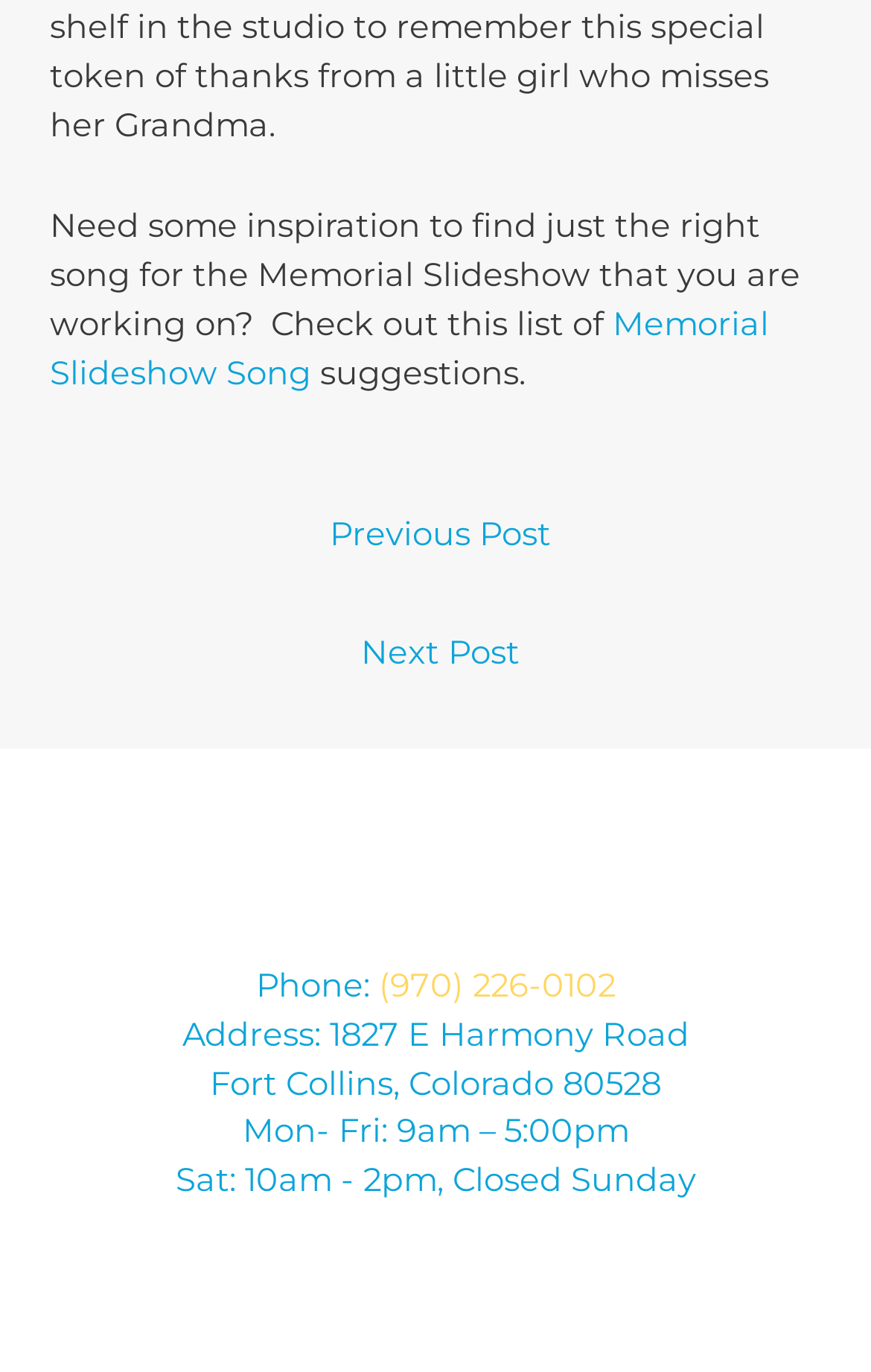Provide the bounding box coordinates in the format (top-left x, top-left y, bottom-right x, bottom-right y). All values are floating point numbers between 0 and 1. Determine the bounding box coordinate of the UI element described as: (970) 226-0102

[0.435, 0.703, 0.706, 0.733]